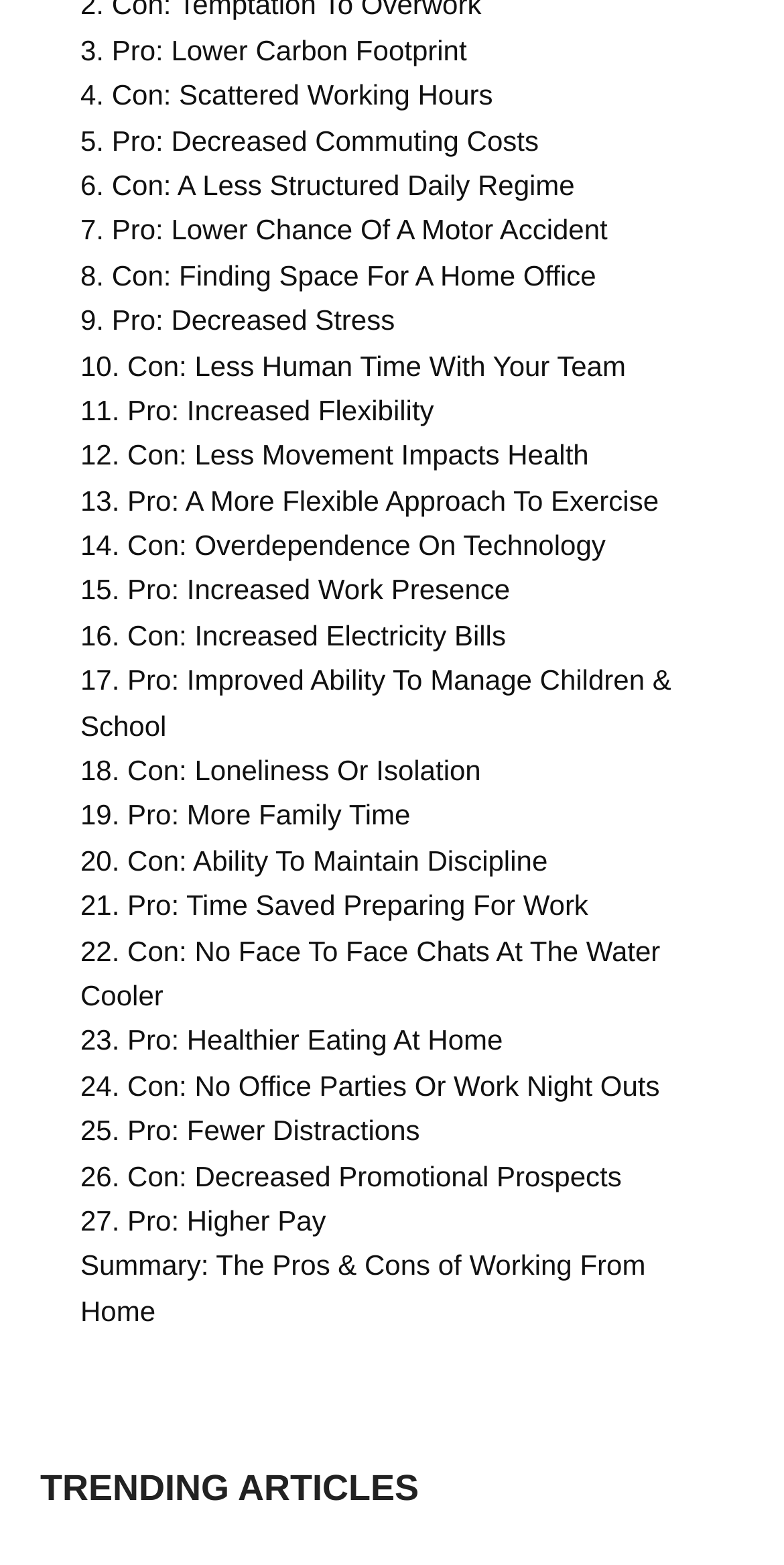Predict the bounding box coordinates of the area that should be clicked to accomplish the following instruction: "Read 'Summary: The Pros & Cons of Working From Home'". The bounding box coordinates should consist of four float numbers between 0 and 1, i.e., [left, top, right, bottom].

[0.077, 0.794, 0.923, 0.852]